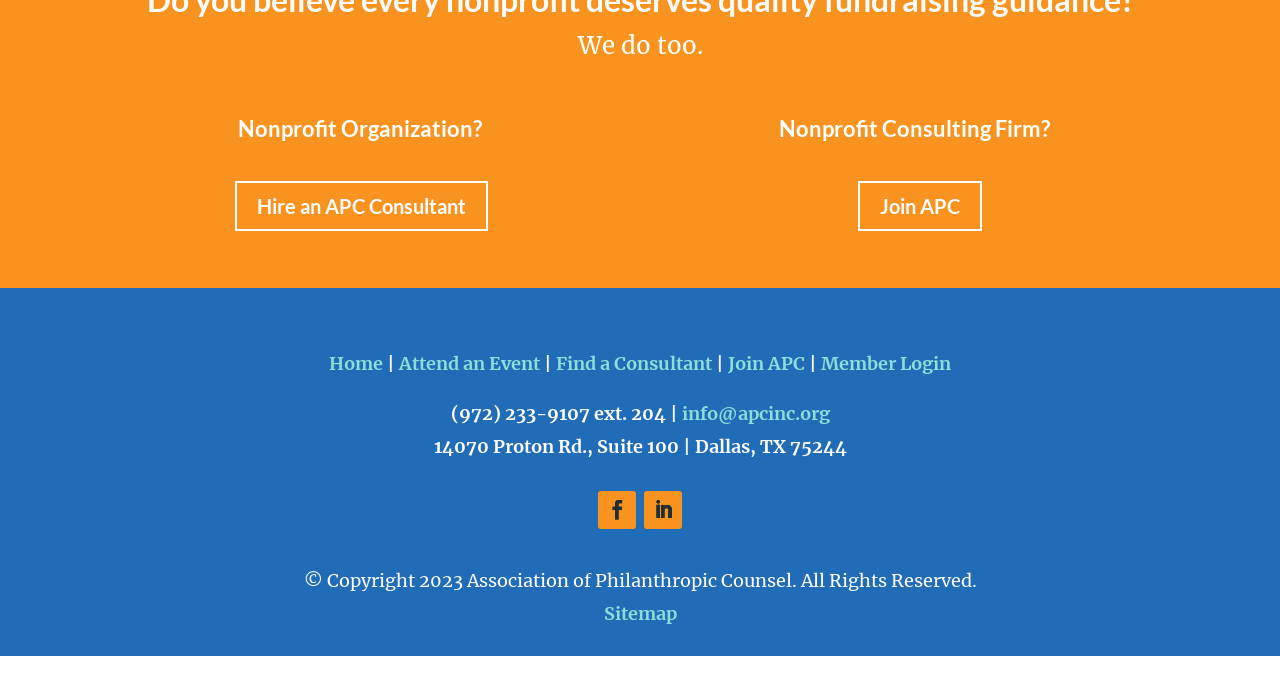Find the bounding box coordinates of the area that needs to be clicked in order to achieve the following instruction: "Attend an Event". The coordinates should be specified as four float numbers between 0 and 1, i.e., [left, top, right, bottom].

[0.312, 0.55, 0.422, 0.584]